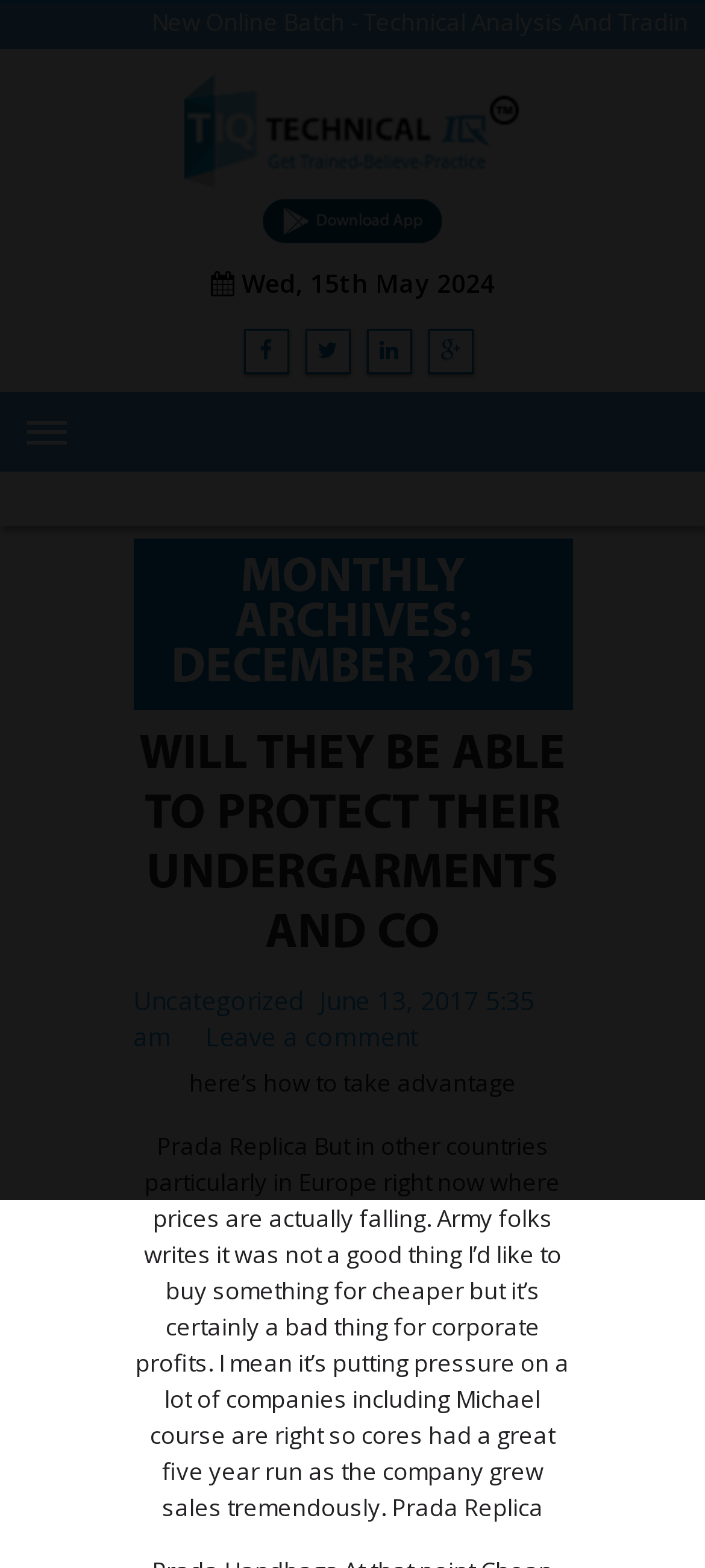Please find the bounding box coordinates of the element's region to be clicked to carry out this instruction: "View MONTHLY ARCHIVES: DECEMBER 2015".

[0.188, 0.344, 0.812, 0.453]